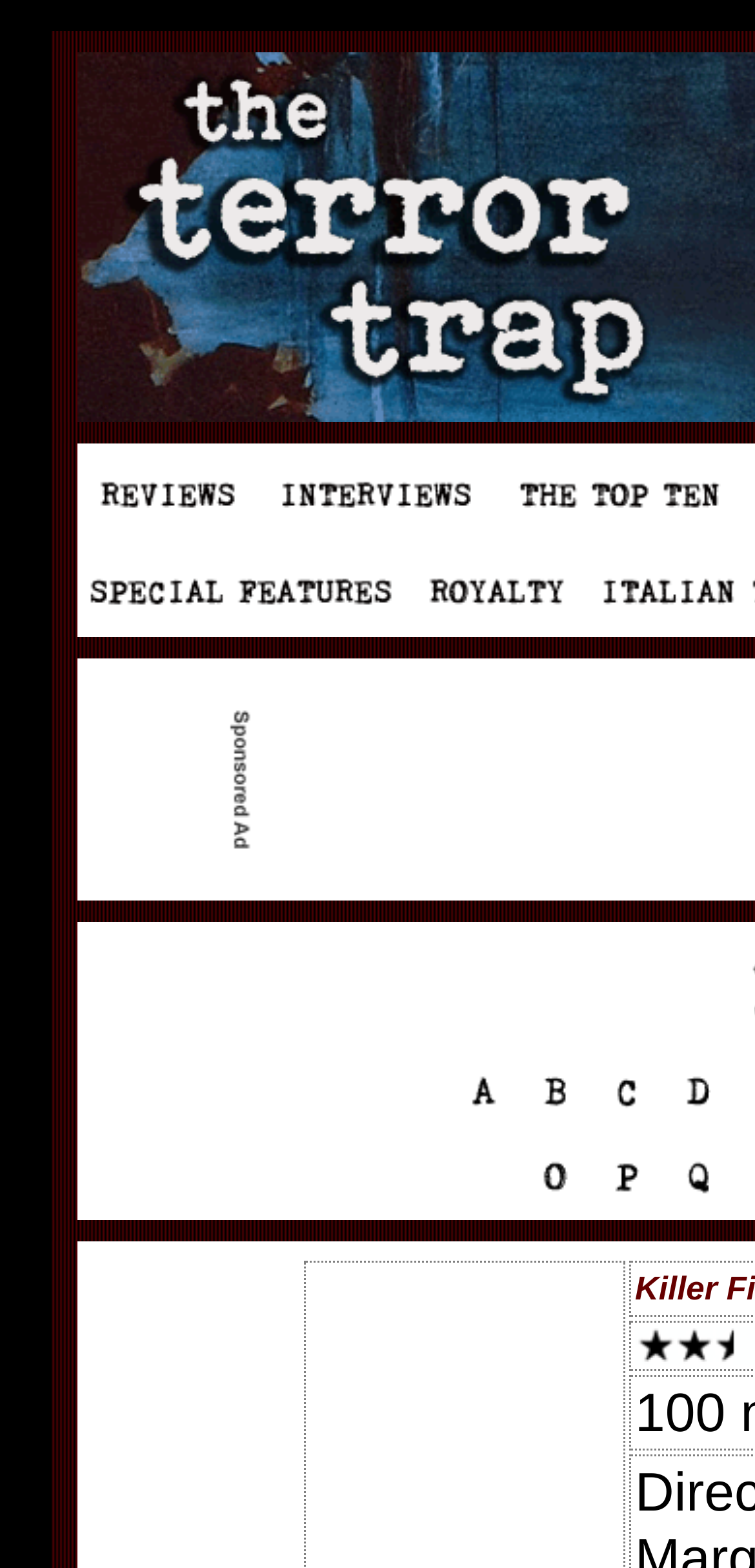Explain the webpage's design and content in an elaborate manner.

The webpage appears to be a movie information page, specifically about the 1978 film "Killer Fish" also known as "The Terror Trap". 

At the top, there are several links arranged horizontally, divided into three sections. The first section has three links, the second section has two links, and the third section has three links again. 

Below these links, there is a large image taking up most of the width of the page. 

Underneath the image, there are several rows of links and images arranged in a table-like structure. Each row has multiple columns, with some columns containing links and others containing images. There are a total of five rows, with the first row having three links, the second row having two images and two links, the third row having three links, the fourth row having one image and three links, and the fifth row having one image and three links again. 

The links and images are arranged in a way that suggests they are related to the movie, possibly providing information about the cast, crew, or other relevant details.